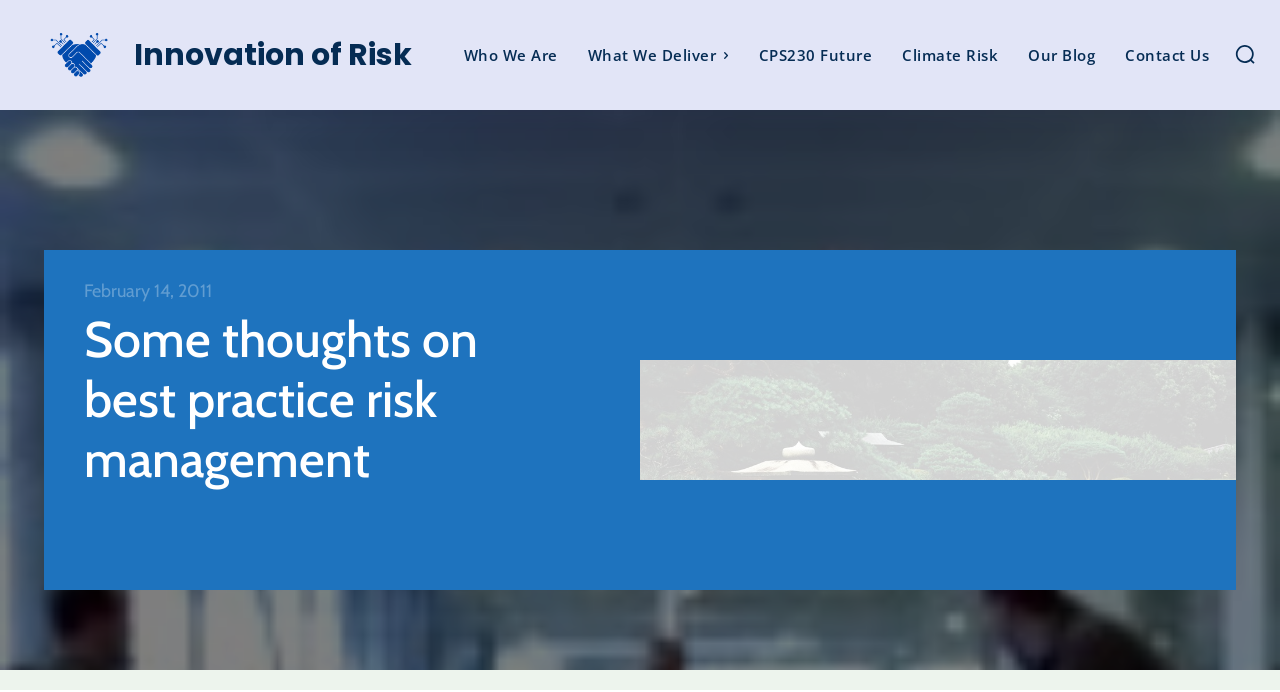Pinpoint the bounding box coordinates of the clickable element needed to complete the instruction: "Read the blog". The coordinates should be provided as four float numbers between 0 and 1: [left, top, right, bottom].

[0.795, 0.007, 0.863, 0.152]